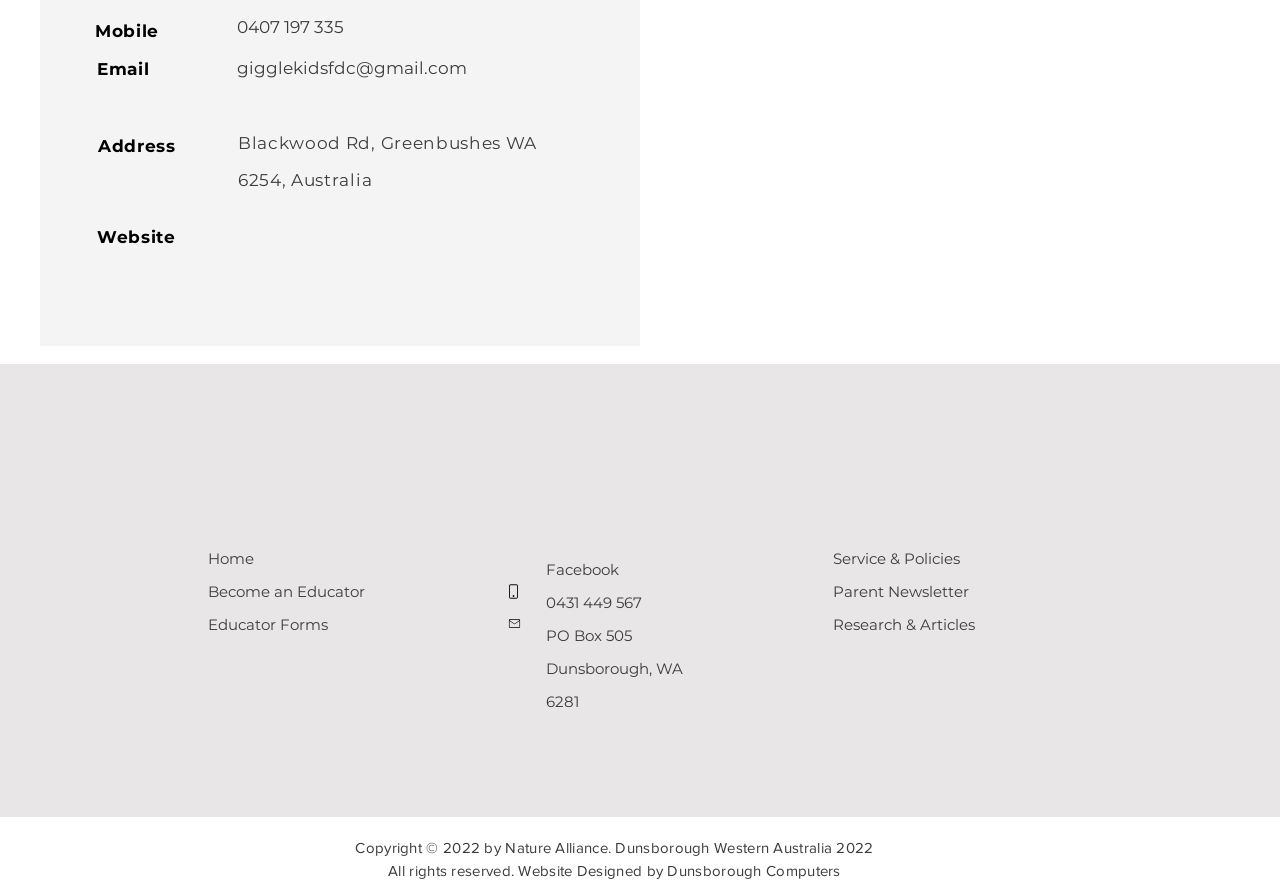Please answer the following question using a single word or phrase: 
What is the address?

Blackwood Rd, Greenbushes WA 6254, Australia